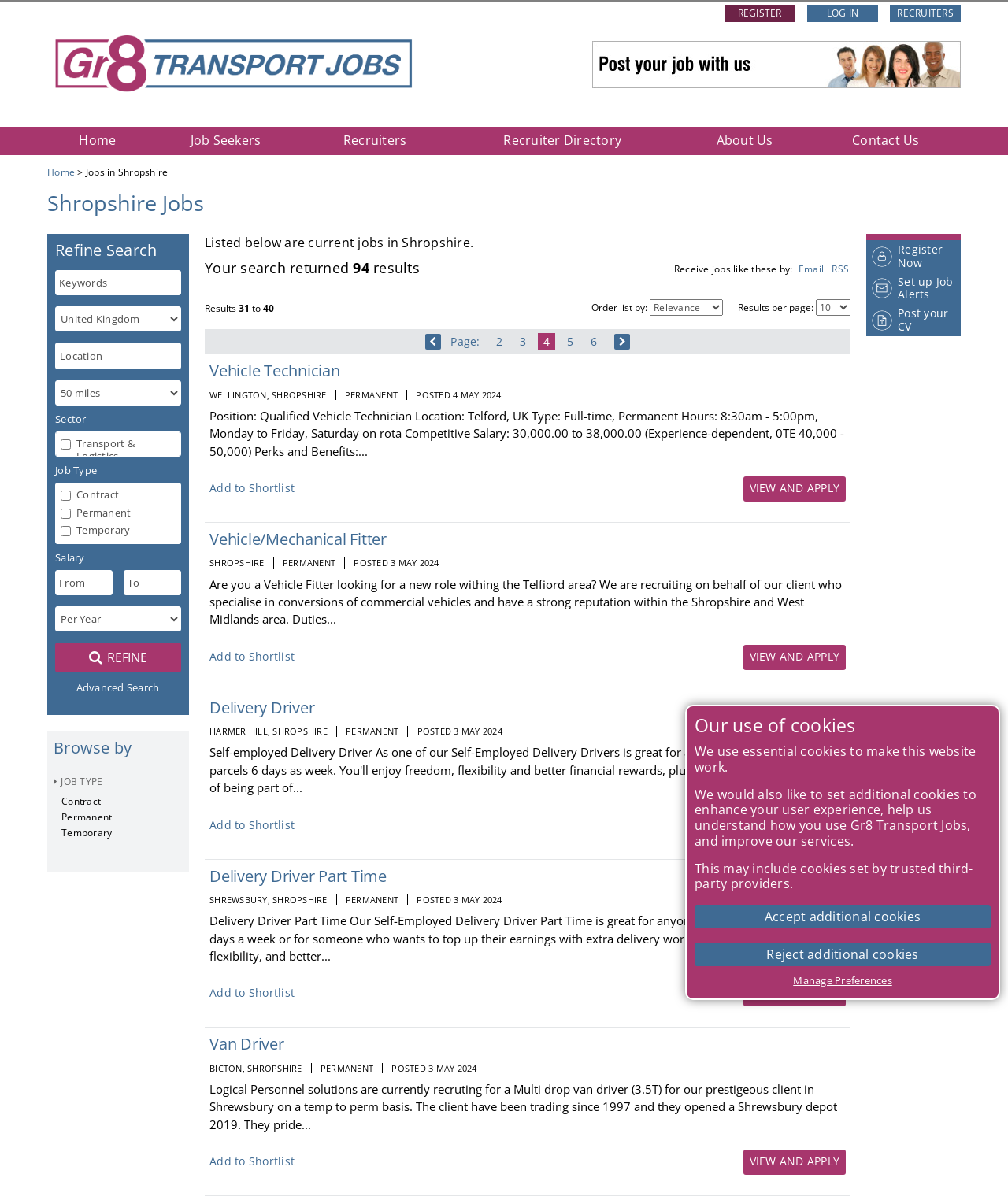Using the element description: "Advanced Search", determine the bounding box coordinates. The coordinates should be in the format [left, top, right, bottom], with values between 0 and 1.

[0.075, 0.564, 0.163, 0.583]